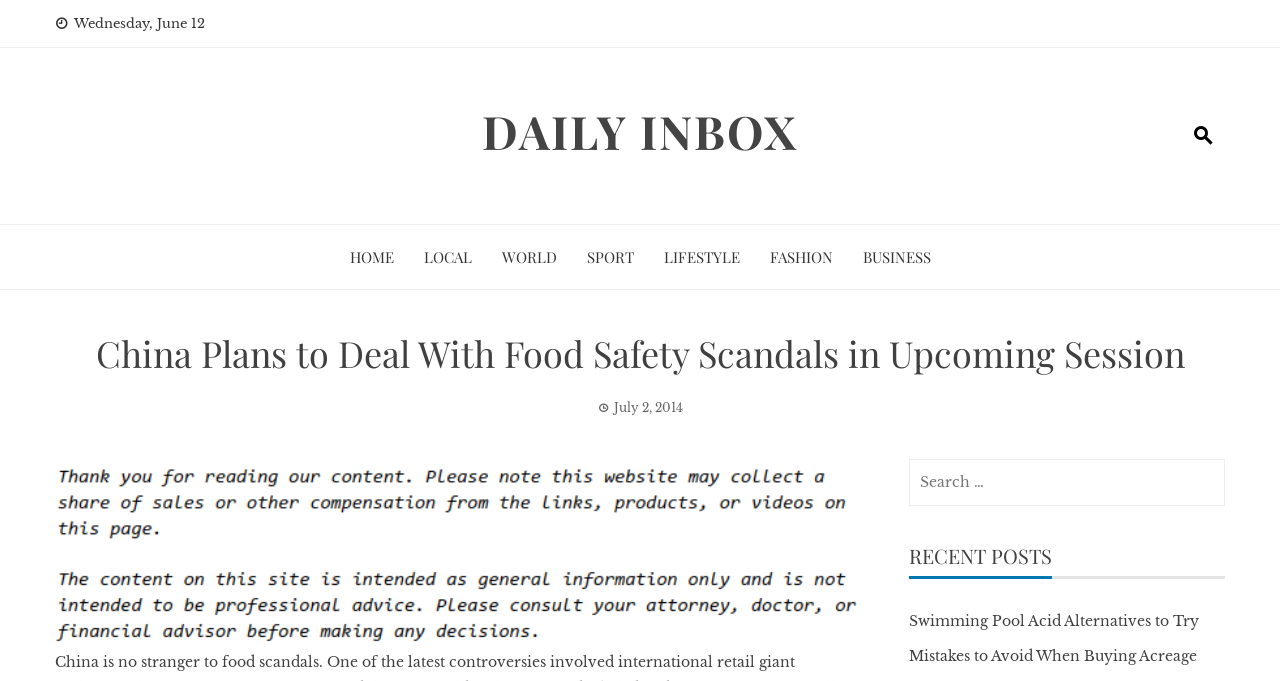Pinpoint the bounding box coordinates of the area that should be clicked to complete the following instruction: "click on DAILY INBOX". The coordinates must be given as four float numbers between 0 and 1, i.e., [left, top, right, bottom].

[0.377, 0.147, 0.623, 0.238]